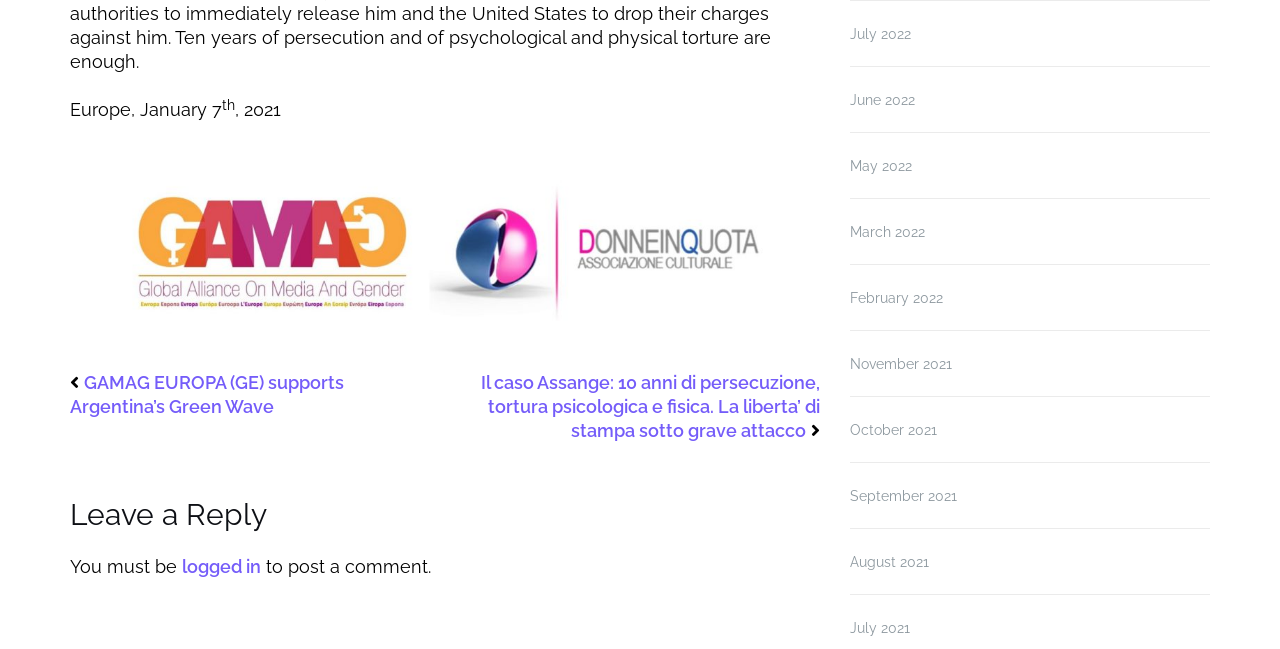What is the topic of the first link on the page?
Using the screenshot, give a one-word or short phrase answer.

GAMAG EUROPA (GE) supports Argentina’s Green Wave